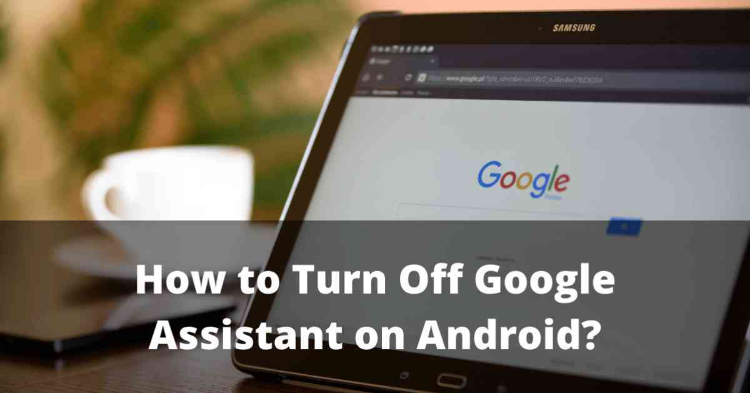What is the color of the coffee cup? Refer to the image and provide a one-word or short phrase answer.

White